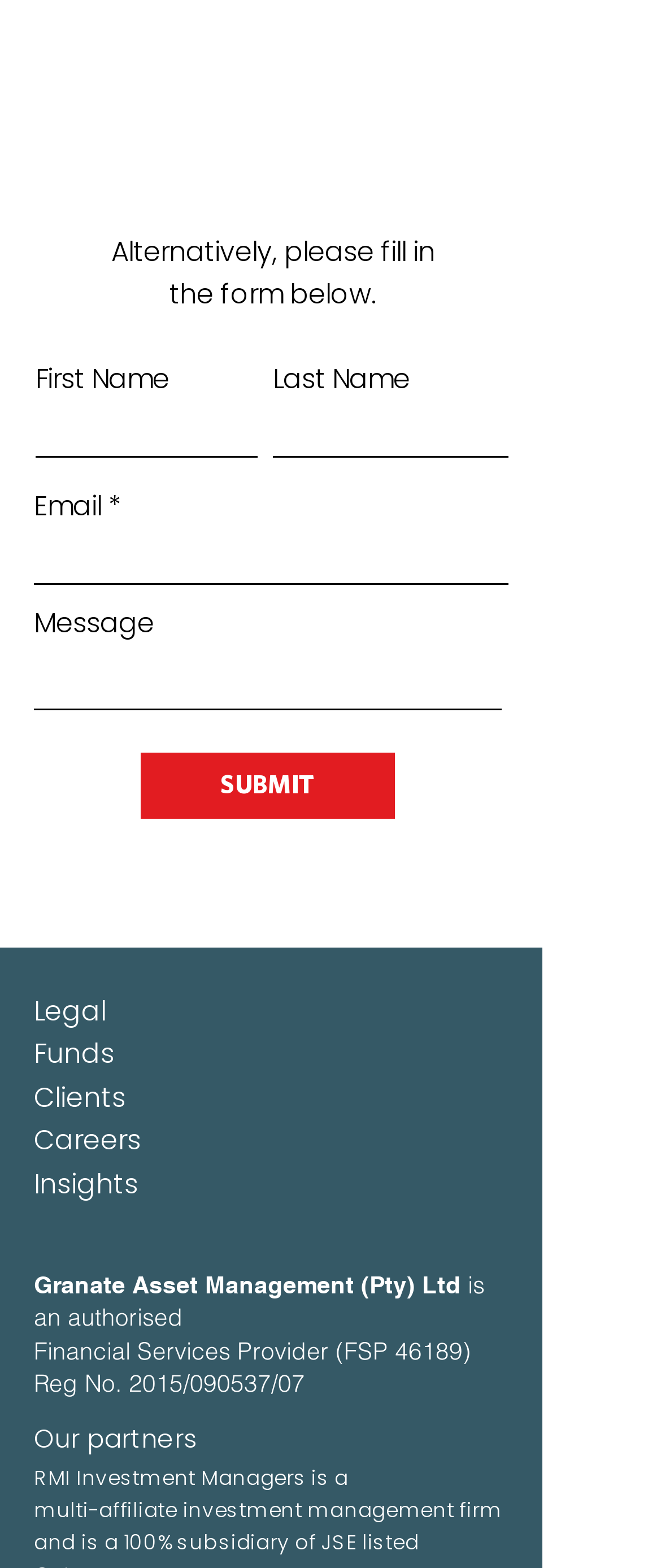Please locate the clickable area by providing the bounding box coordinates to follow this instruction: "Enter first name".

[0.054, 0.25, 0.39, 0.291]